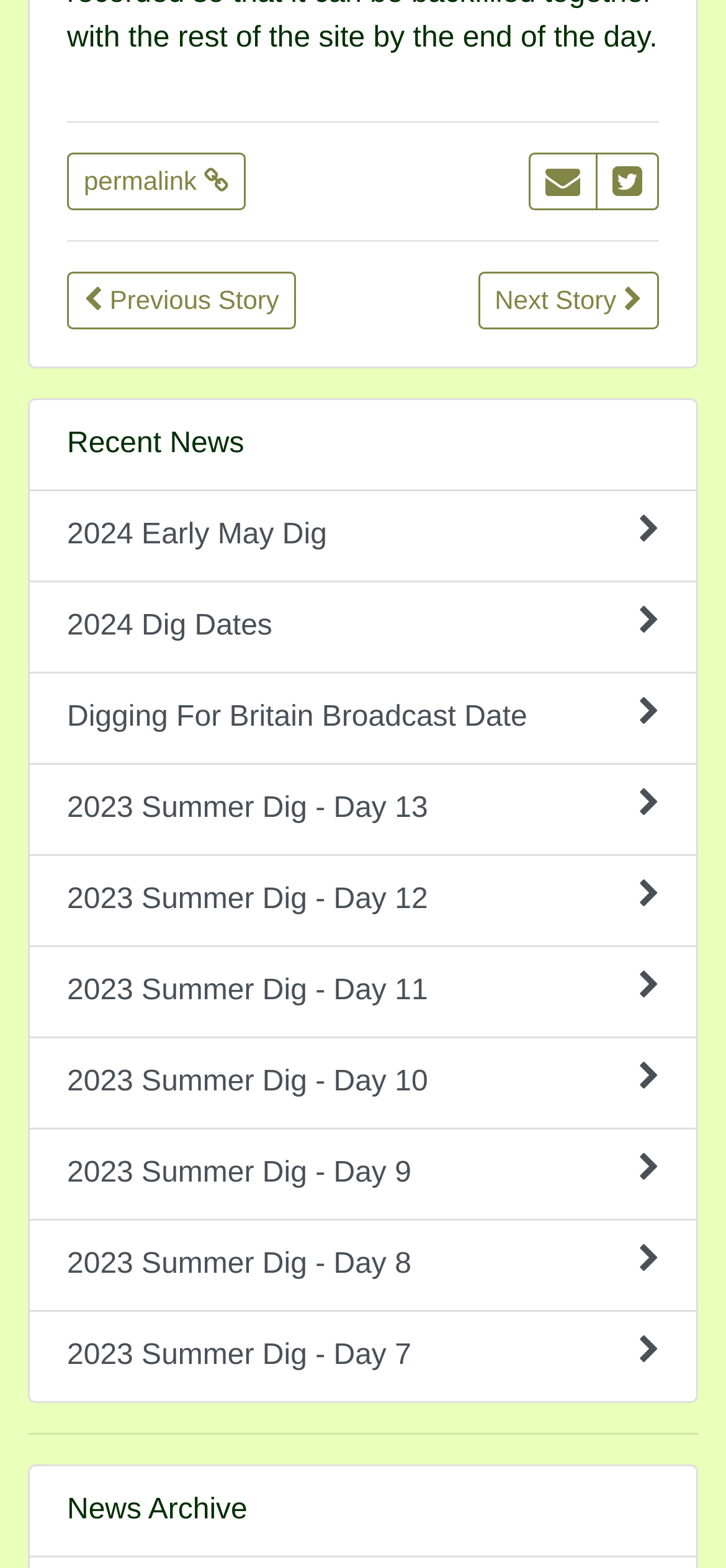Is there a news archive?
Offer a detailed and full explanation in response to the question.

I found a StaticText element with the text 'News Archive' at the bottom of the page, which implies that there is a news archive section.